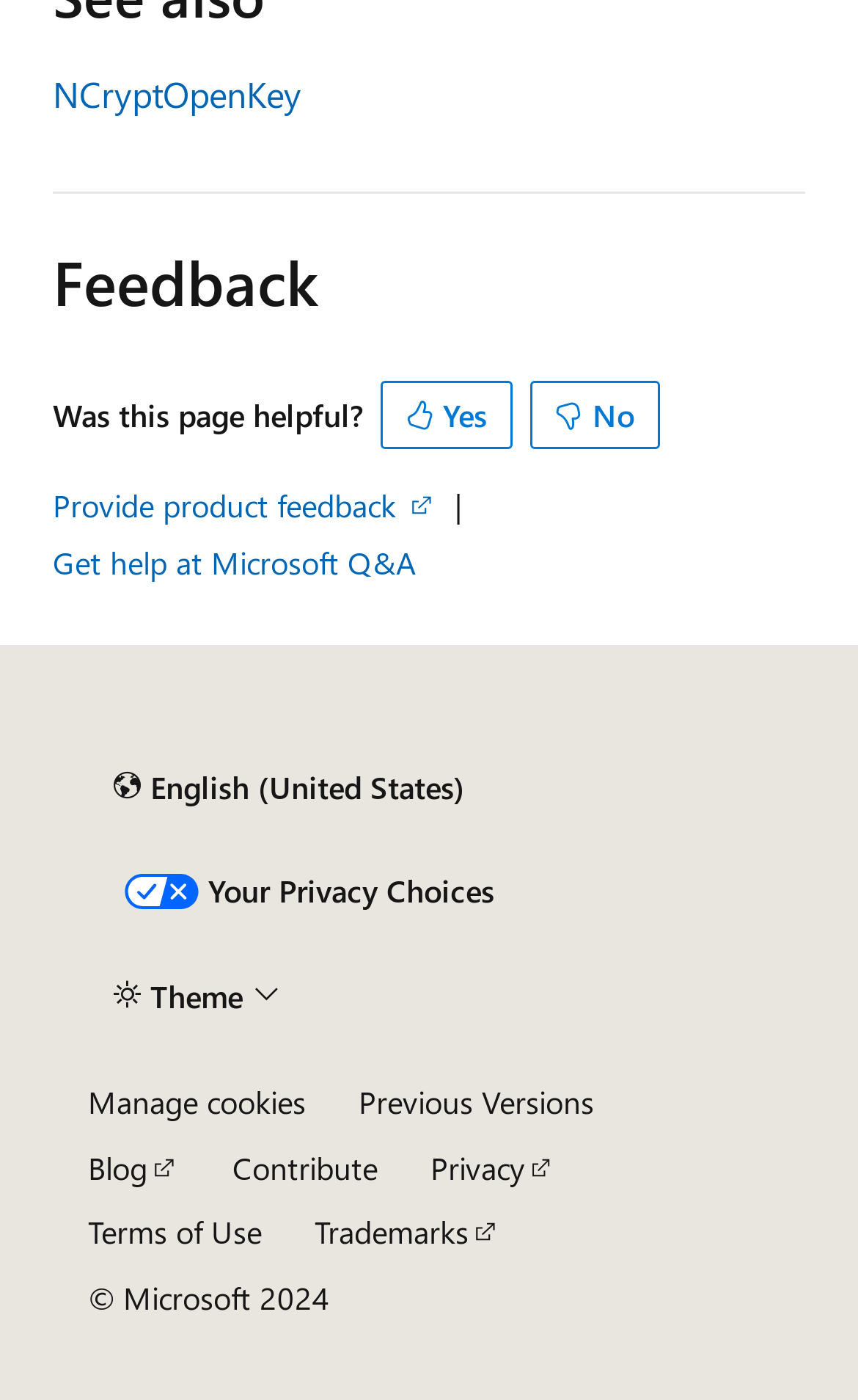Specify the bounding box coordinates of the region I need to click to perform the following instruction: "sign in". The coordinates must be four float numbers in the range of 0 to 1, i.e., [left, top, right, bottom].

None